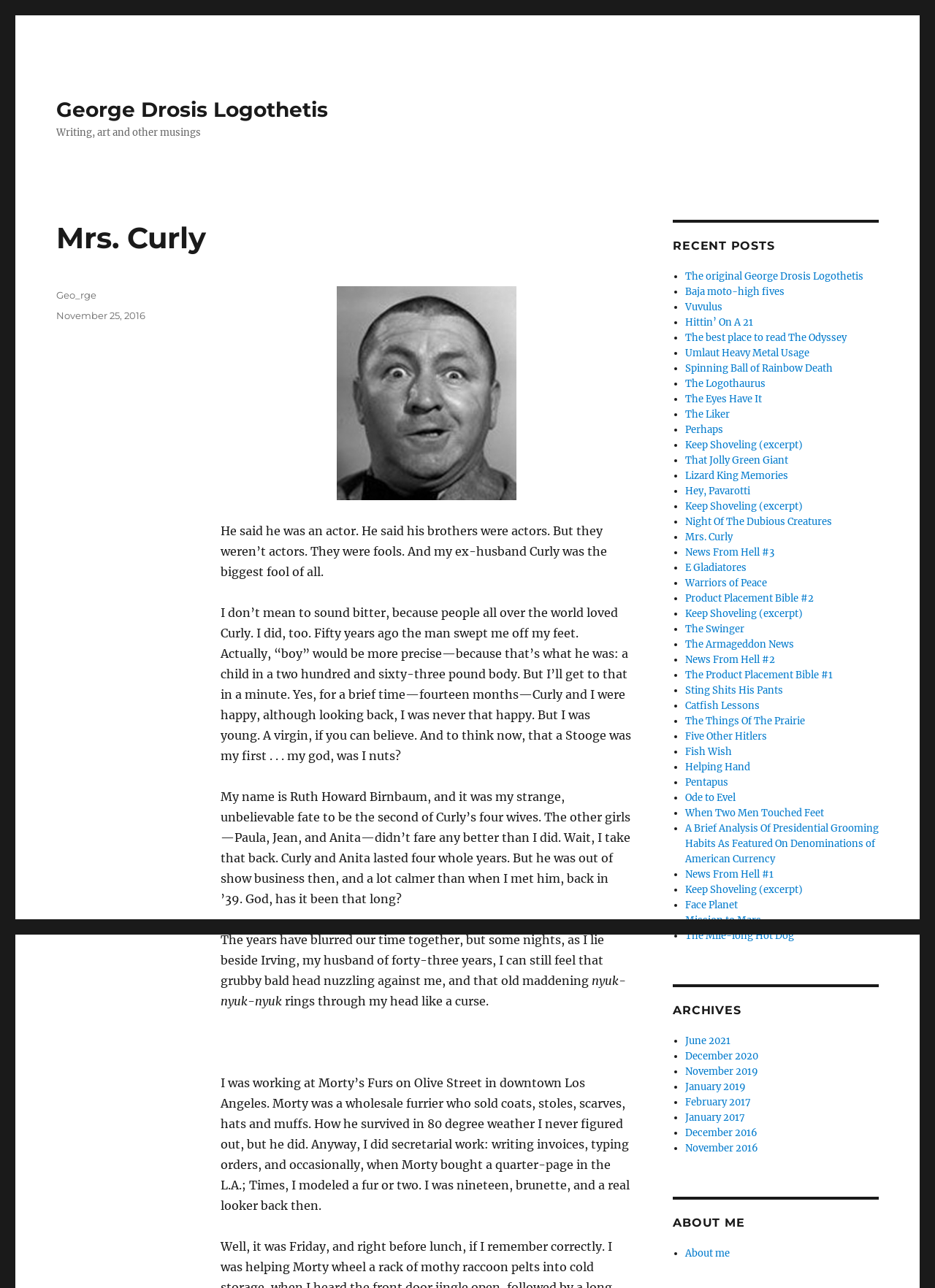Could you determine the bounding box coordinates of the clickable element to complete the instruction: "Click on the link to view the original George Drosis Logothetis"? Provide the coordinates as four float numbers between 0 and 1, i.e., [left, top, right, bottom].

[0.733, 0.21, 0.923, 0.219]